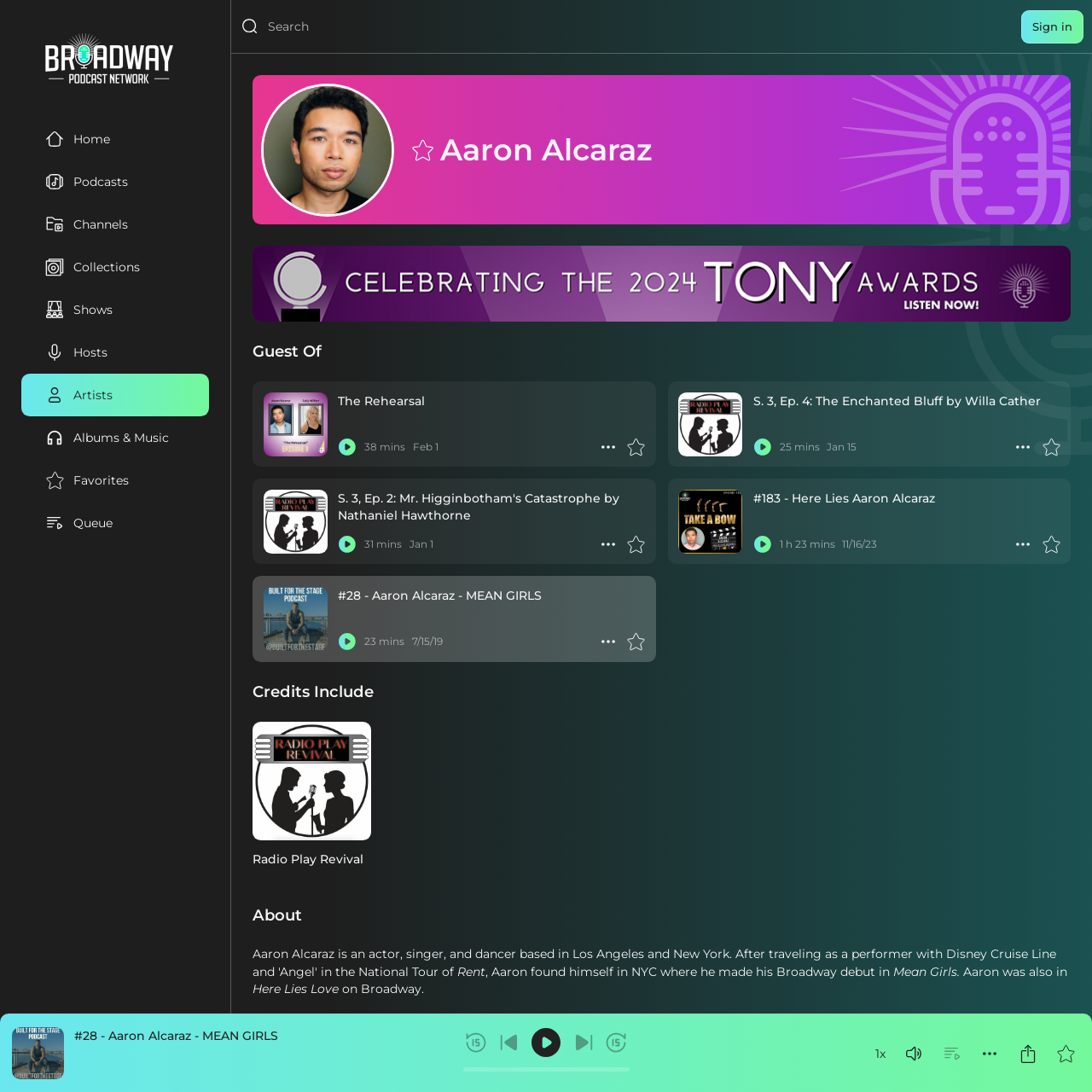Please mark the bounding box coordinates of the area that should be clicked to carry out the instruction: "Go to the home page".

[0.041, 0.119, 0.1, 0.136]